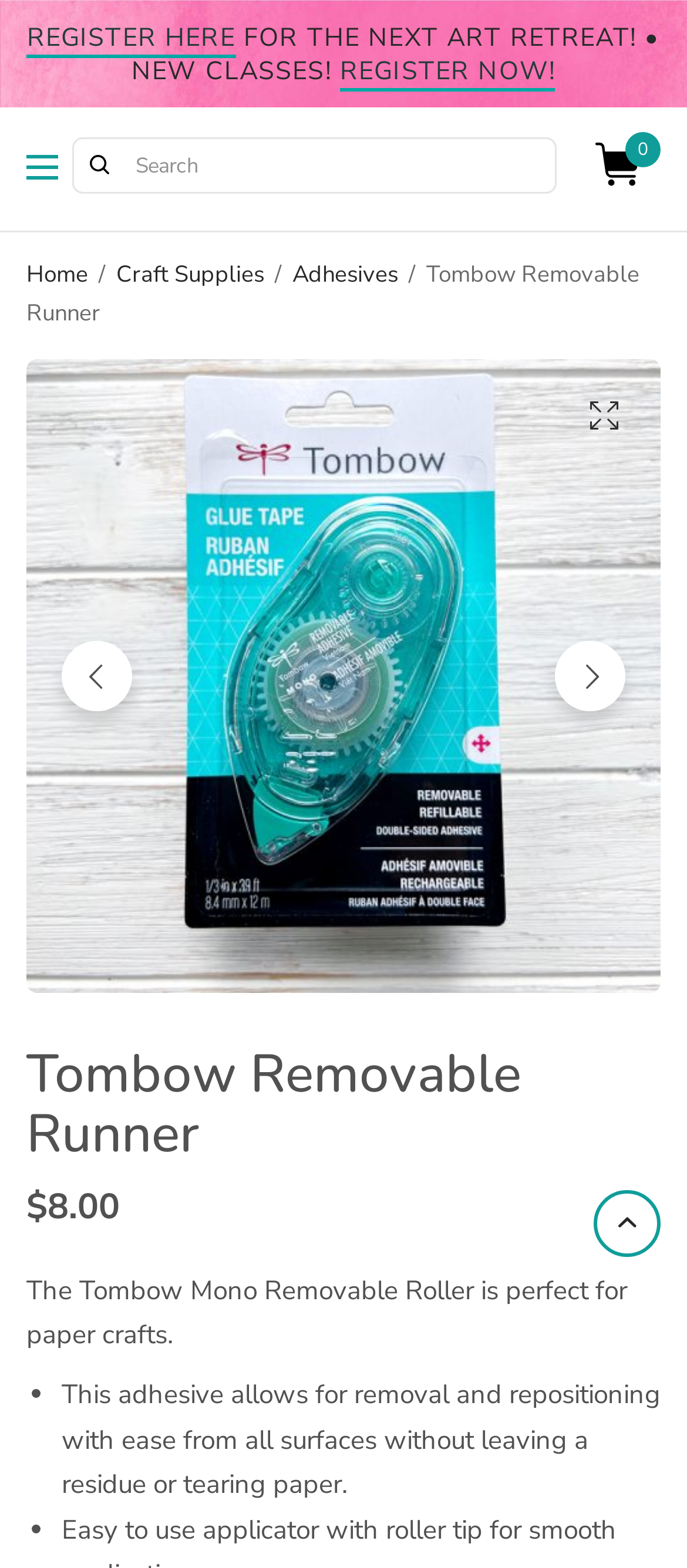Given the webpage screenshot and the description, determine the bounding box coordinates (top-left x, top-left y, bottom-right x, bottom-right y) that define the location of the UI element matching this description: Craft Supplies

[0.169, 0.166, 0.385, 0.186]